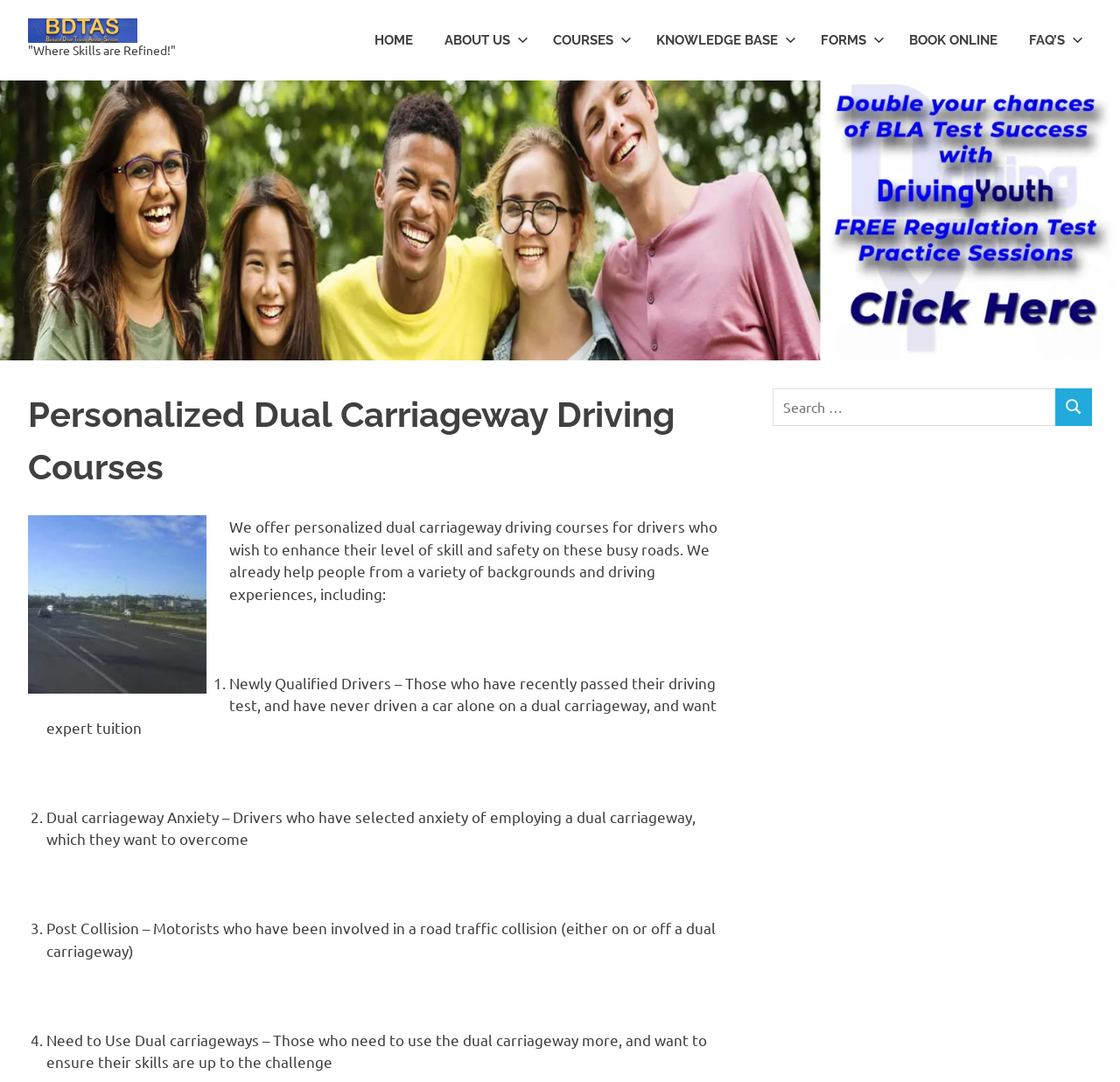Please respond in a single word or phrase: 
What is the goal of the refresher lessons?

To re-establish confidence